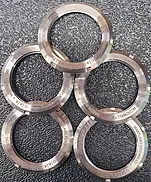Offer an in-depth description of the image.

This image showcases a collection of five metallic rings, meticulously arranged to emphasize their design and craftsmanship. Each ring features a polished surface that reflects light, suggesting a high-quality finish typical of precision-engineered components. The rings appear to be part of mechanical or automotive applications, potentially used for components like engine parts or custom modifications. The background offers a contrasting textured surface, enhancing the visual impact of the rings. This image illustrates the intricacies and attention to detail characteristic of skilled engineering and manufacturing processes, likely inspired by custom builds or specialized tools.